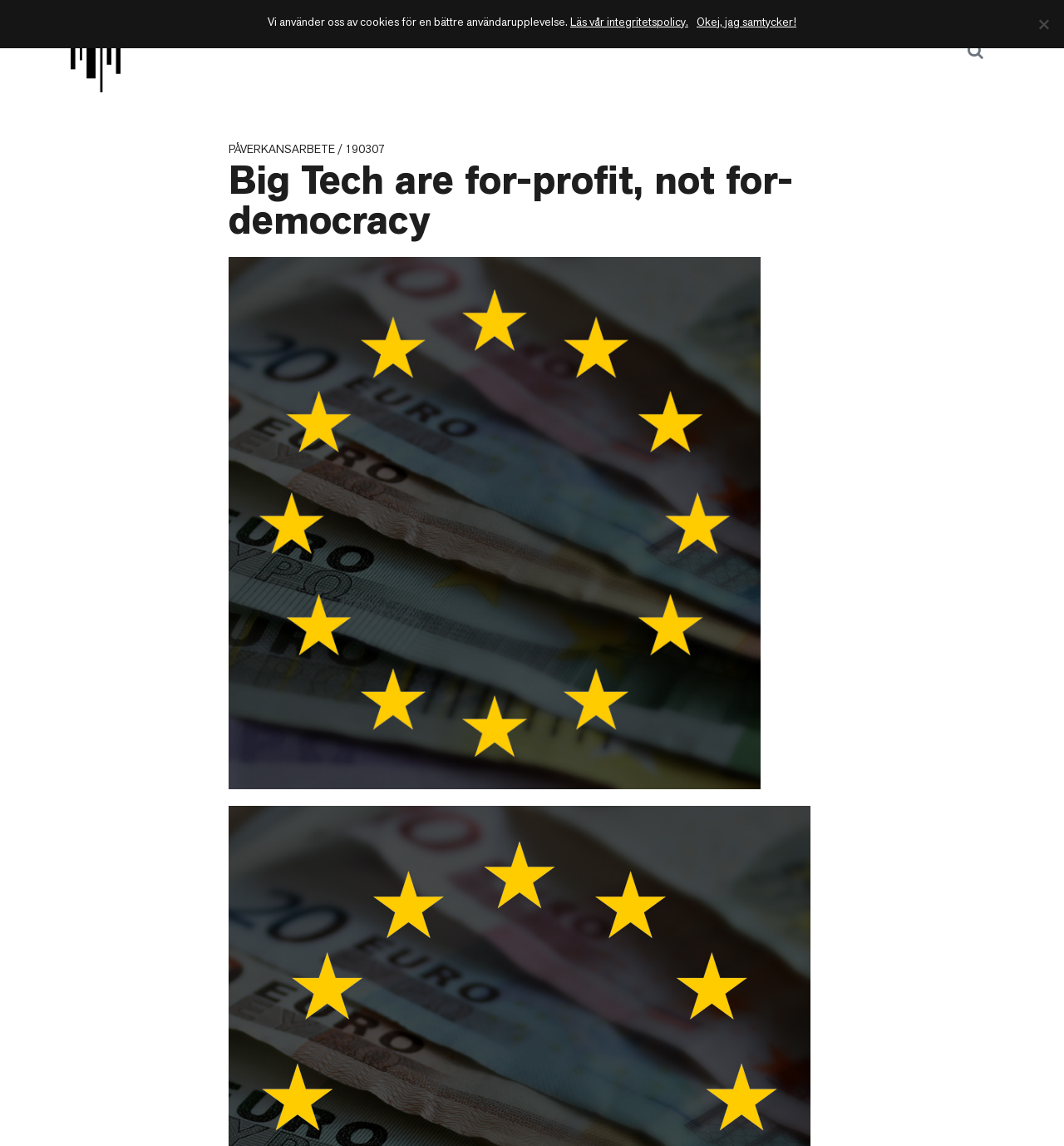Locate the bounding box coordinates of the clickable area to execute the instruction: "Click on the logo". Provide the coordinates as four float numbers between 0 and 1, represented as [left, top, right, bottom].

None